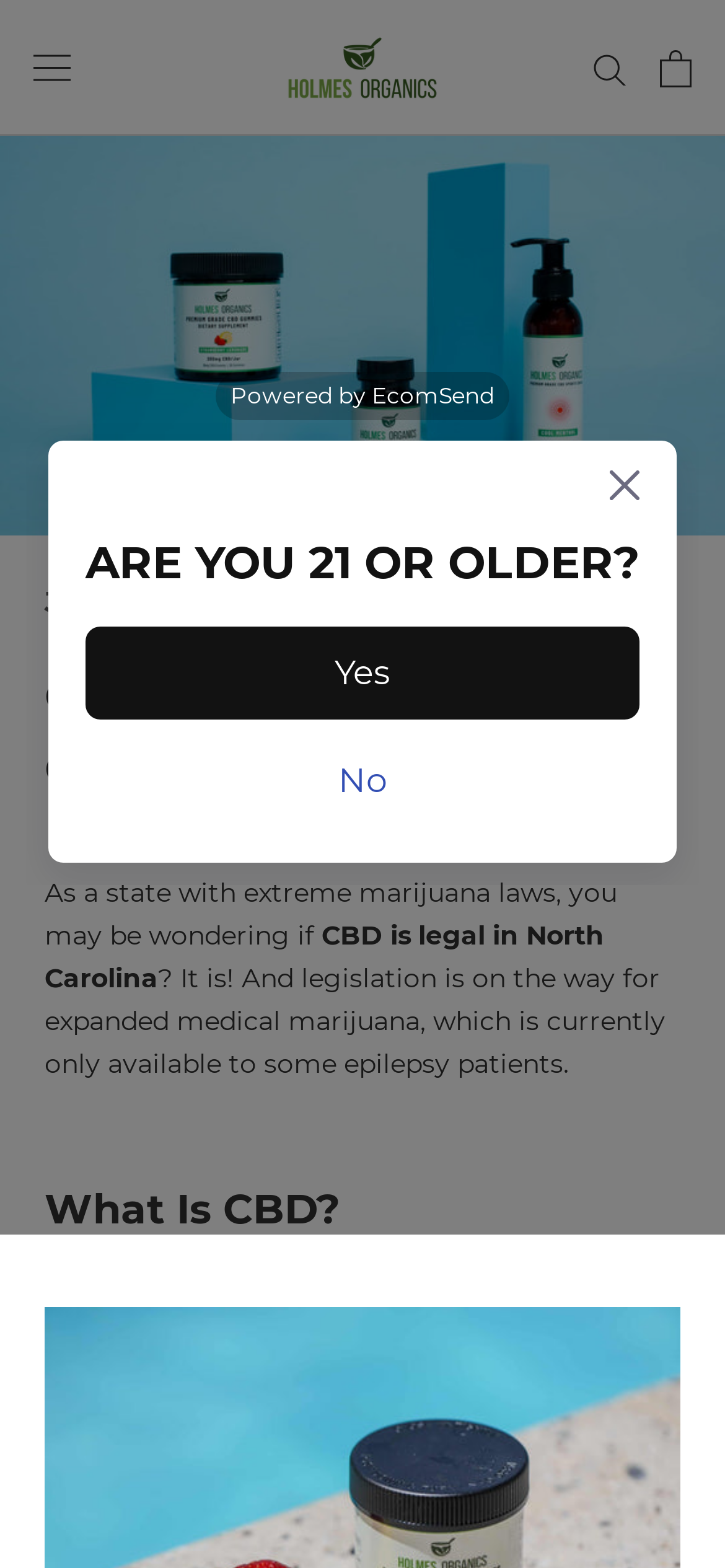What is the topic of the main content on the webpage?
Using the details shown in the screenshot, provide a comprehensive answer to the question.

The main content on the webpage is about CBD in North Carolina, as indicated by the heading 'Can You Buy CBD In North Carolina?' and the subsequent paragraphs that discuss the legality of CBD in the state.